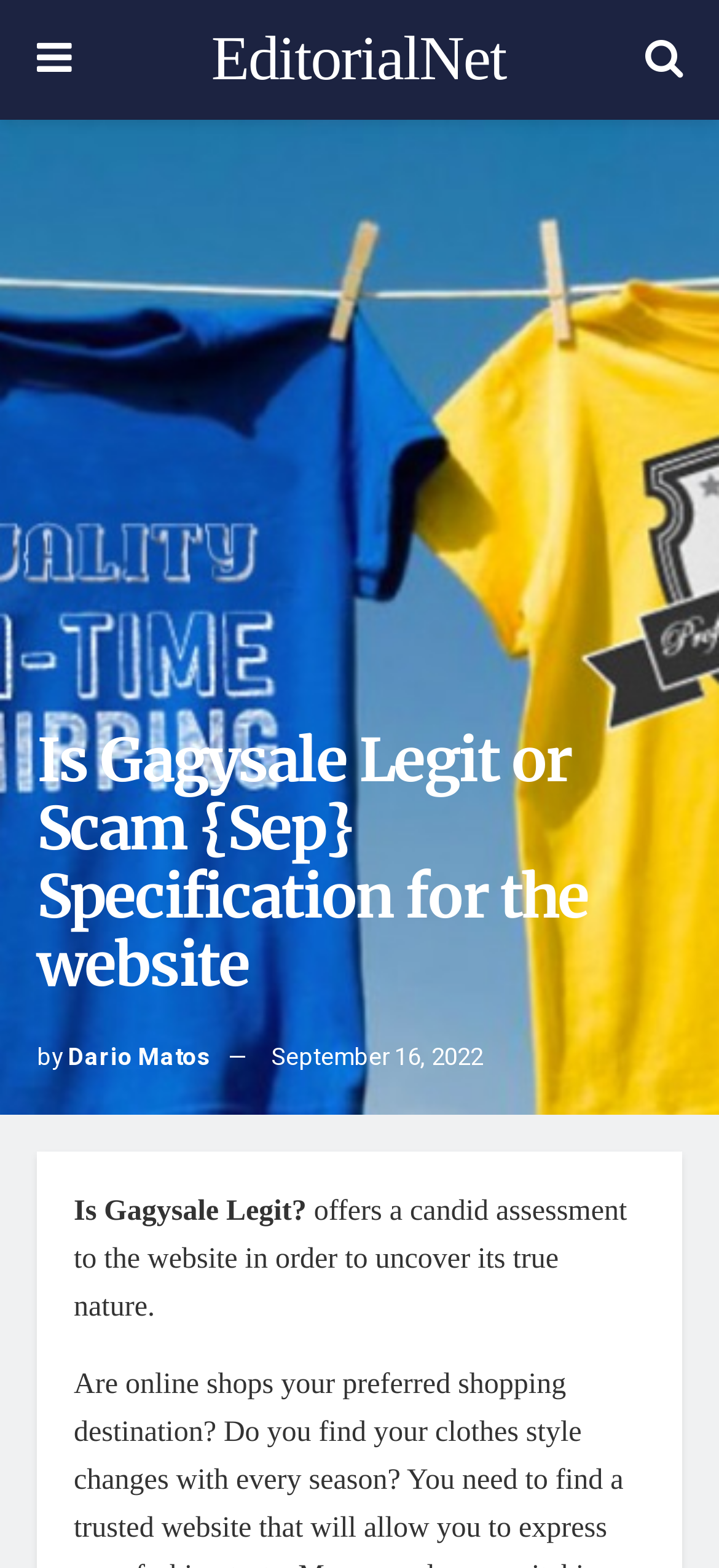When was the article published?
Provide a well-explained and detailed answer to the question.

The publication date is mentioned in the article, specifically in the section that says 'September 16, 2022'.